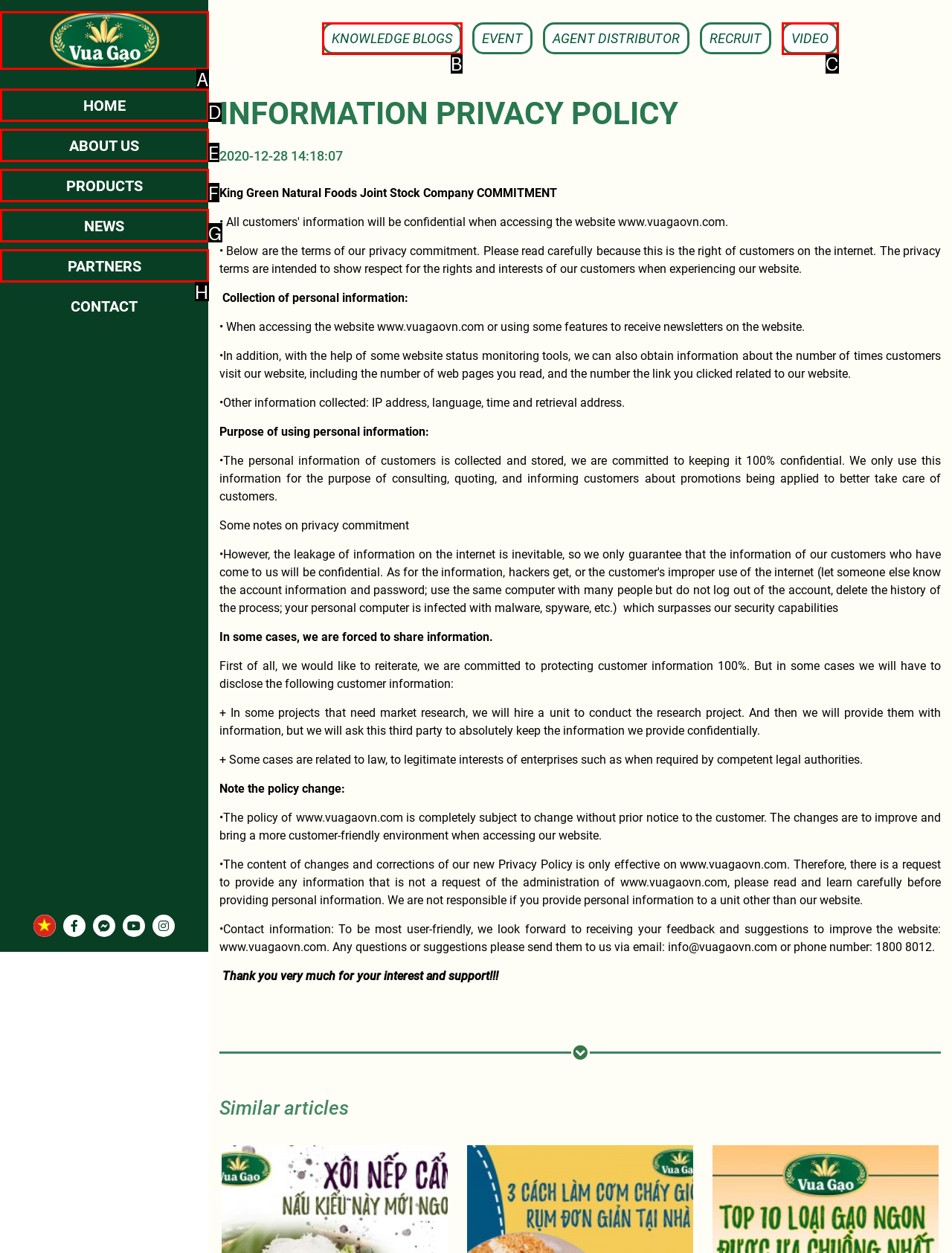Given the instruction: Click on the link to Gerald Jones Auto Group Blog, which HTML element should you click on?
Answer with the letter that corresponds to the correct option from the choices available.

None